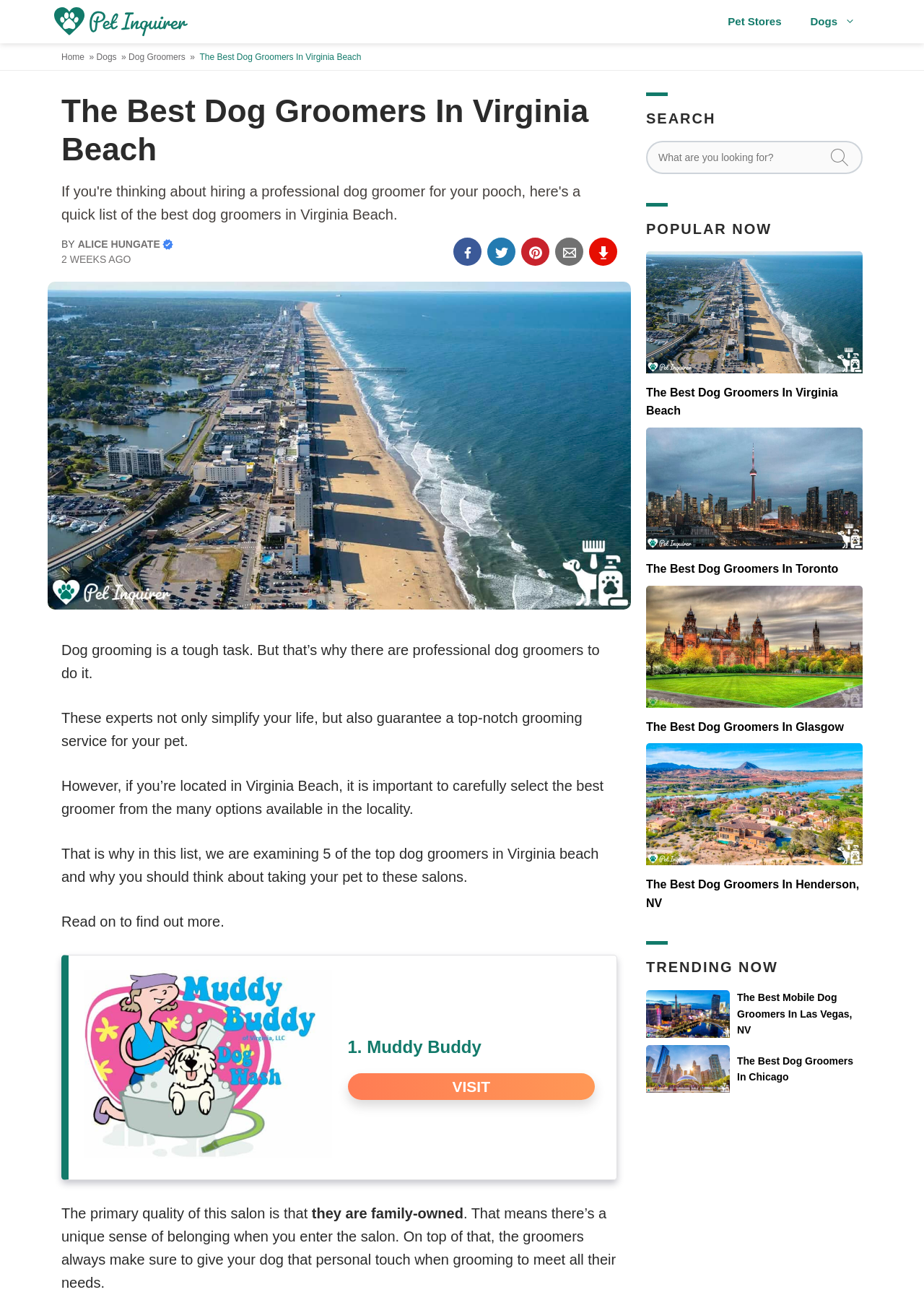Answer the question briefly using a single word or phrase: 
What is the profession of Alice Hungate?

Dog groomer